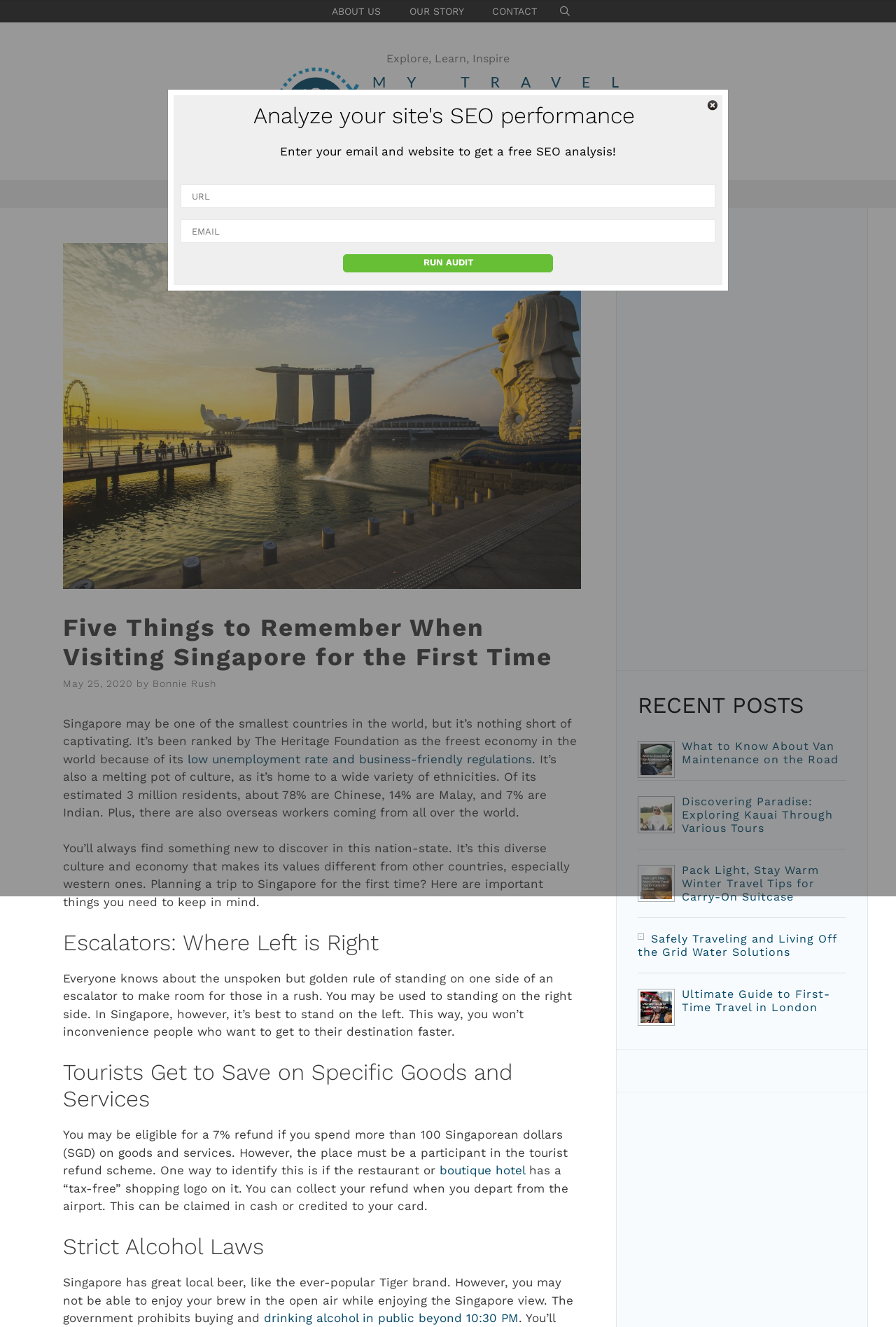Please specify the bounding box coordinates of the region to click in order to perform the following instruction: "Read the article 'Five Things to Remember When Visiting Singapore for the First Time'".

[0.07, 0.462, 0.648, 0.506]